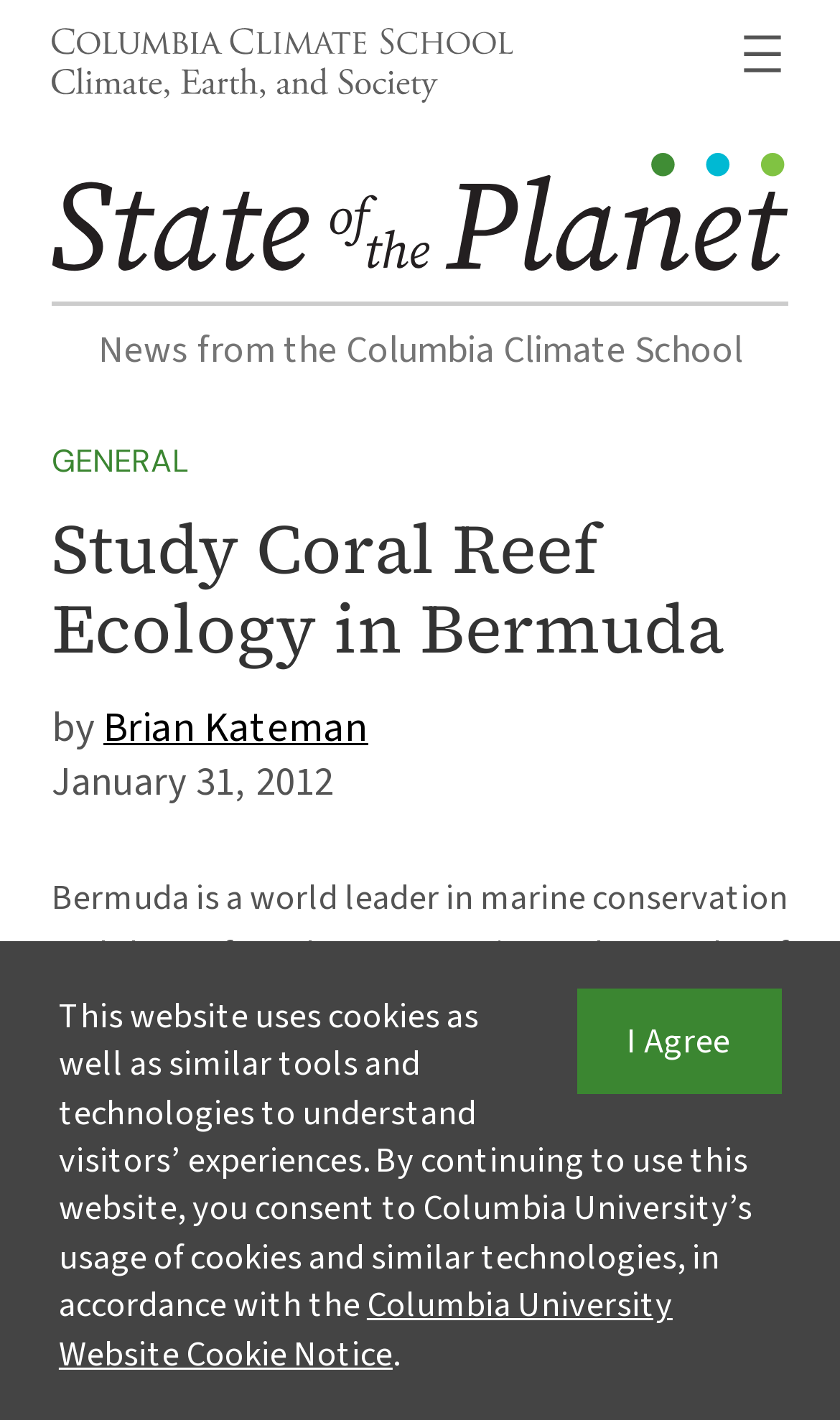Answer in one word or a short phrase: 
What is the name of the university mentioned?

Columbia University